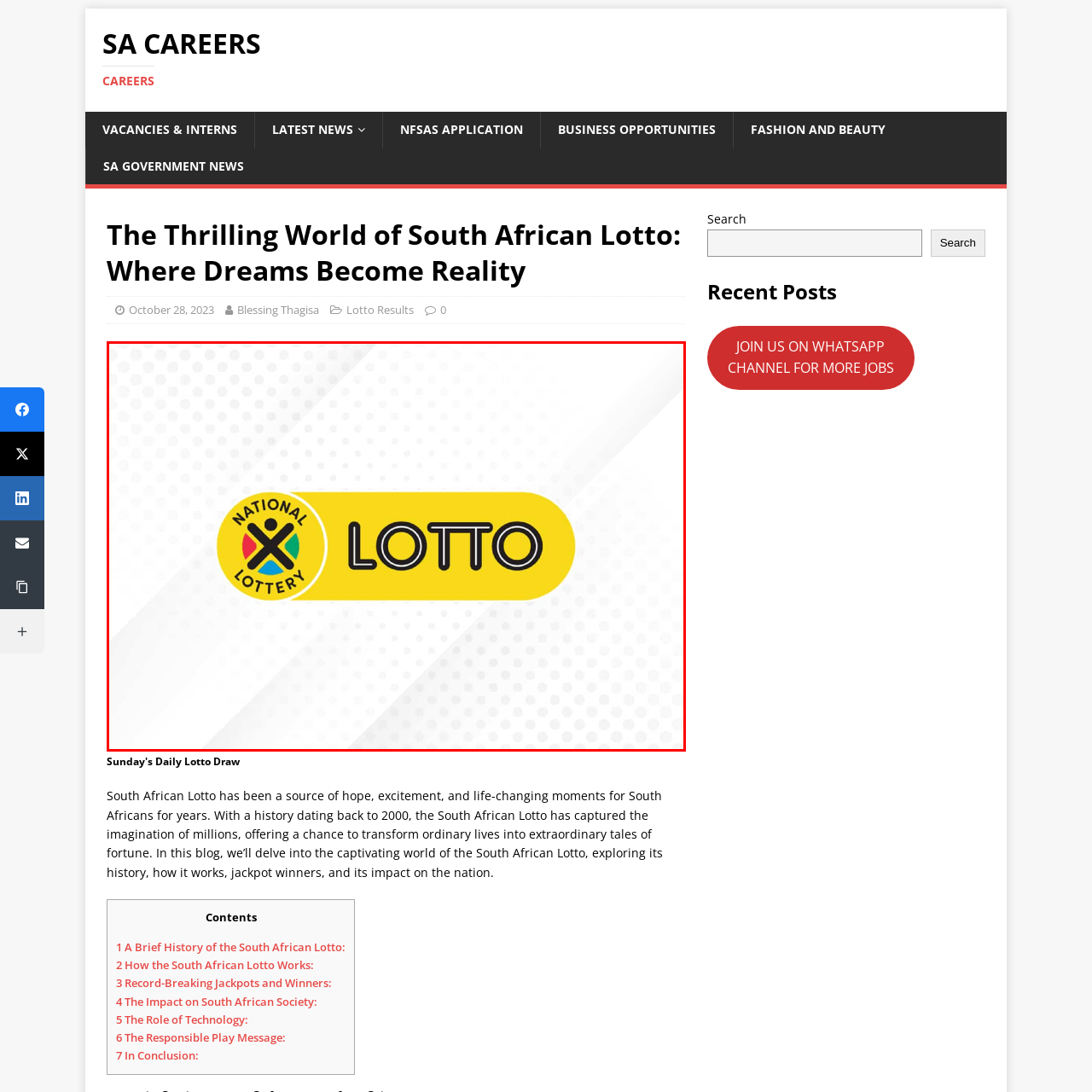Analyze the picture within the red frame, What does the logo represent? 
Provide a one-word or one-phrase response.

Dreams and opportunities